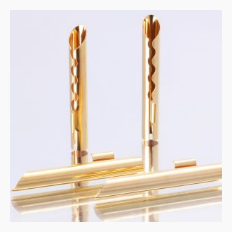Elaborate on the details you observe in the image.

This image showcases a set of Hollow Beryllium Copper Z-type banana plugs, designed for superior electrical conductivity and durability. The plugs feature a sleek gold finish that not only enhances their aesthetic appeal but also serves to minimize contact resistance, ensuring optimal performance in audio and electronic applications. The design includes distinct cuts, adding to their versatility during installation, making them ideal for soldering or crimping. These plugs are well-suited for various uses, from speaker connections to intricate electrical setups, providing both reliability and a professional appearance in any project.